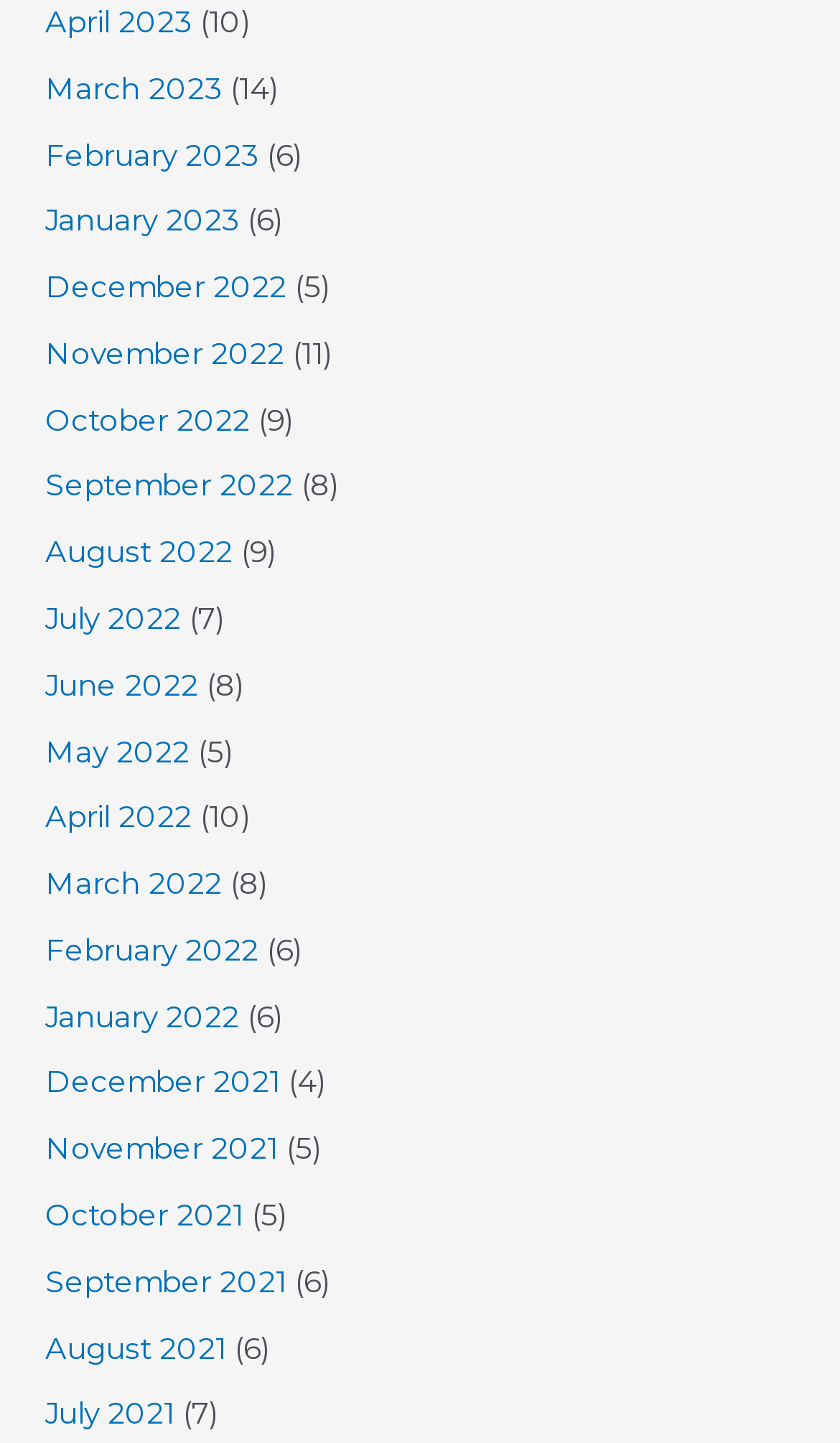Are the months listed in chronological order? Observe the screenshot and provide a one-word or short phrase answer.

Yes